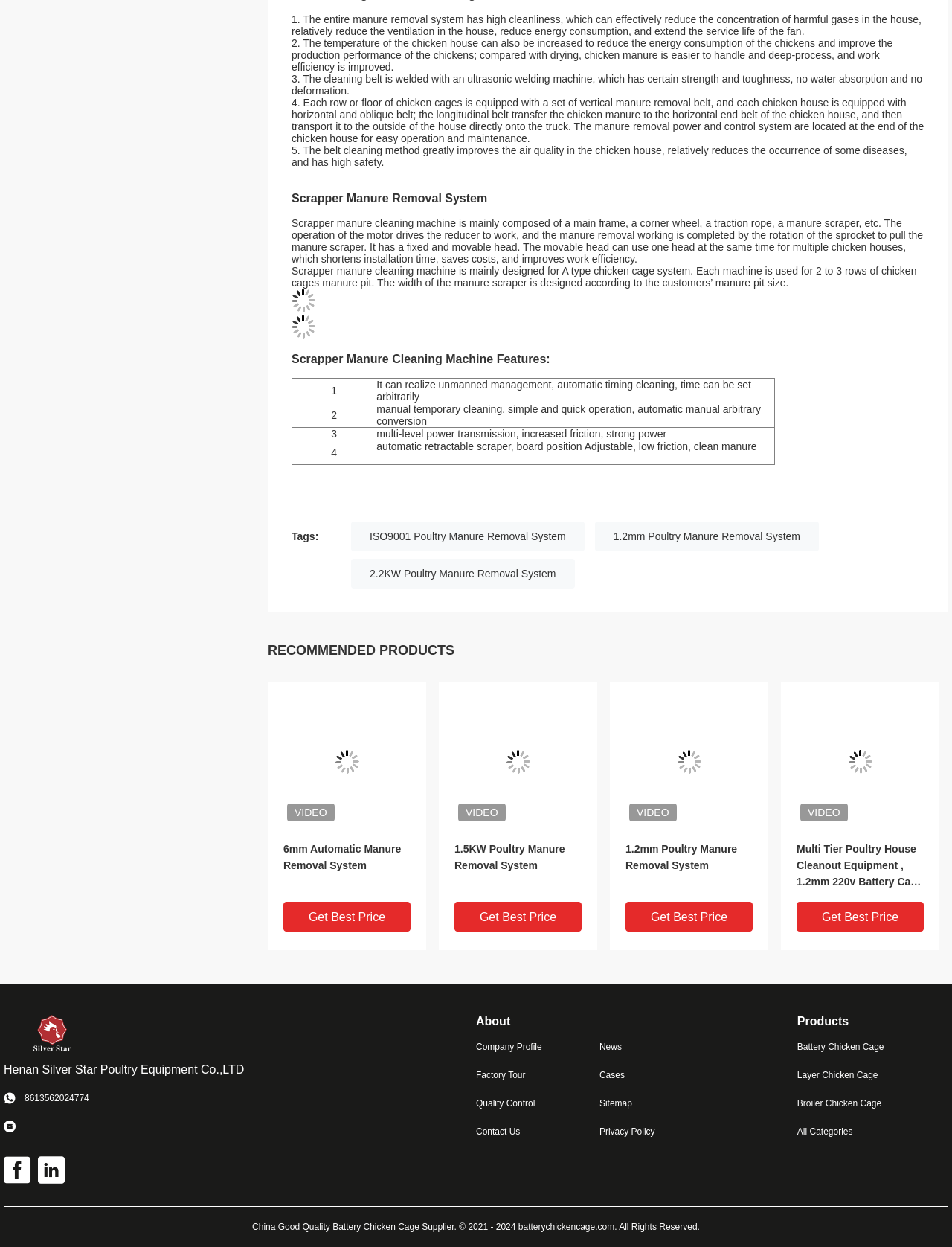Indicate the bounding box coordinates of the clickable region to achieve the following instruction: "Reply to the topic."

None